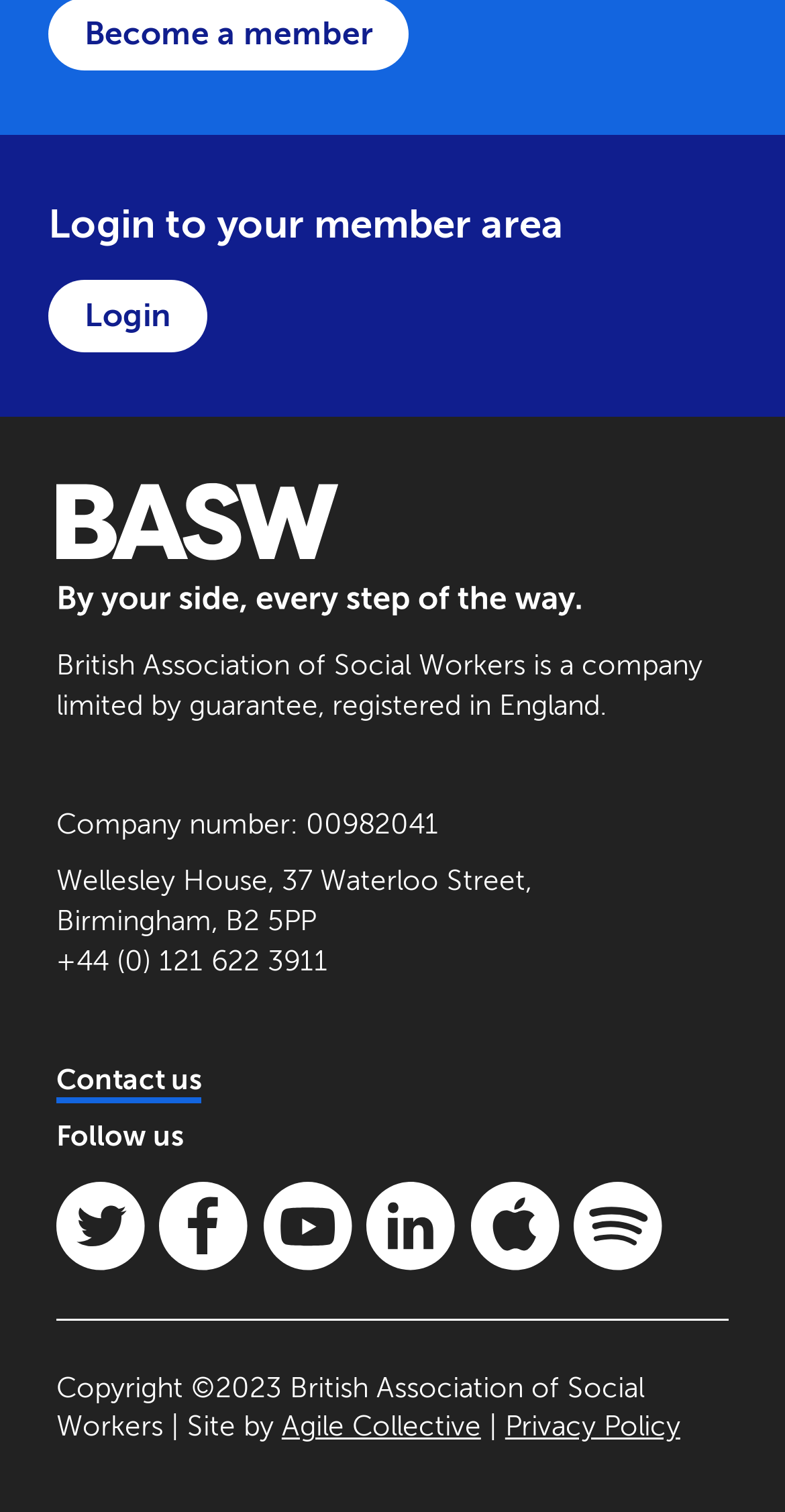Identify the bounding box coordinates of the clickable region required to complete the instruction: "Contact us". The coordinates should be given as four float numbers within the range of 0 and 1, i.e., [left, top, right, bottom].

[0.072, 0.703, 0.256, 0.73]